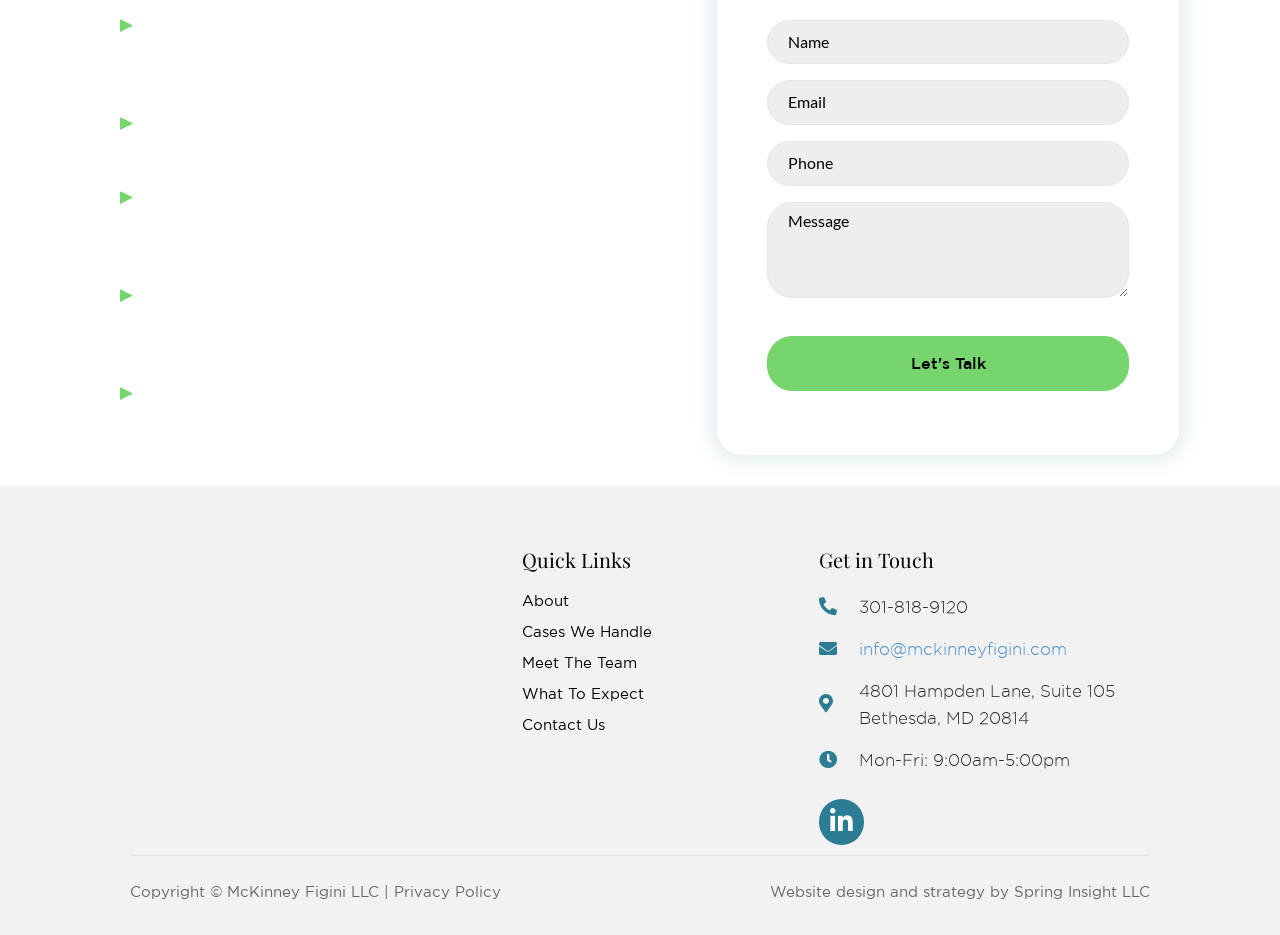Pinpoint the bounding box coordinates of the element that must be clicked to accomplish the following instruction: "Enter text in the first input field". The coordinates should be in the format of four float numbers between 0 and 1, i.e., [left, top, right, bottom].

[0.599, 0.021, 0.882, 0.069]